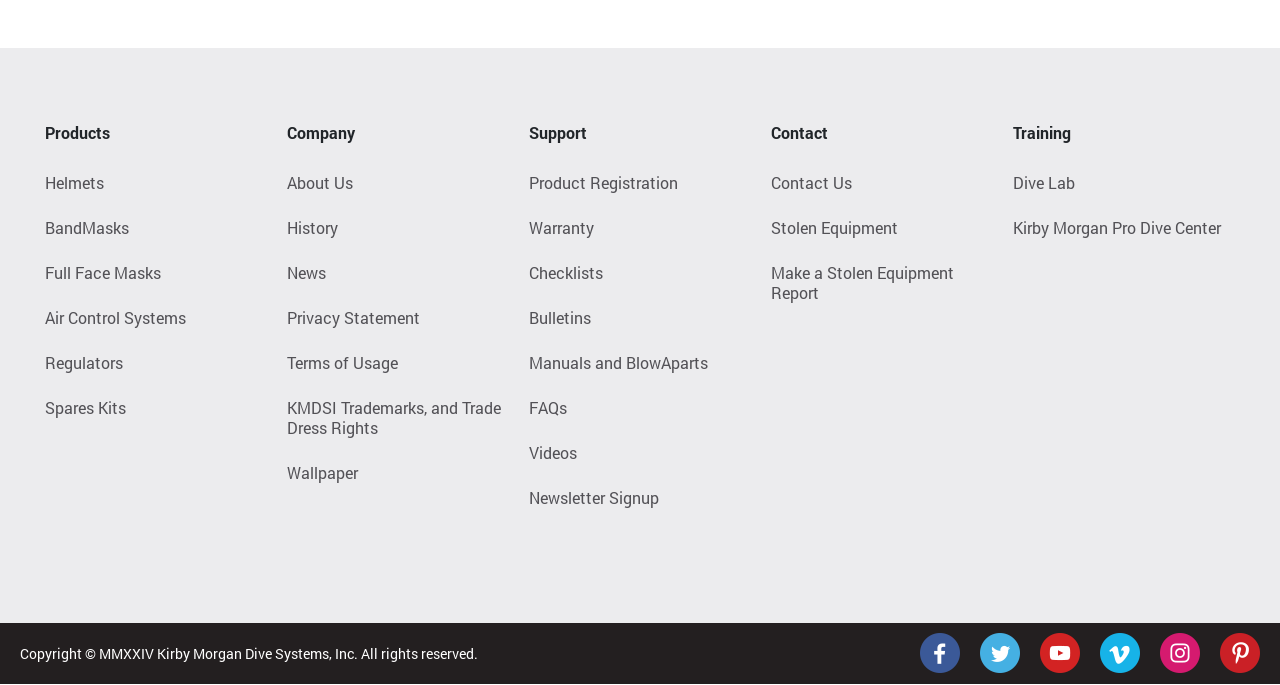Please identify the bounding box coordinates of the clickable element to fulfill the following instruction: "Contact Us". The coordinates should be four float numbers between 0 and 1, i.e., [left, top, right, bottom].

[0.602, 0.245, 0.776, 0.289]